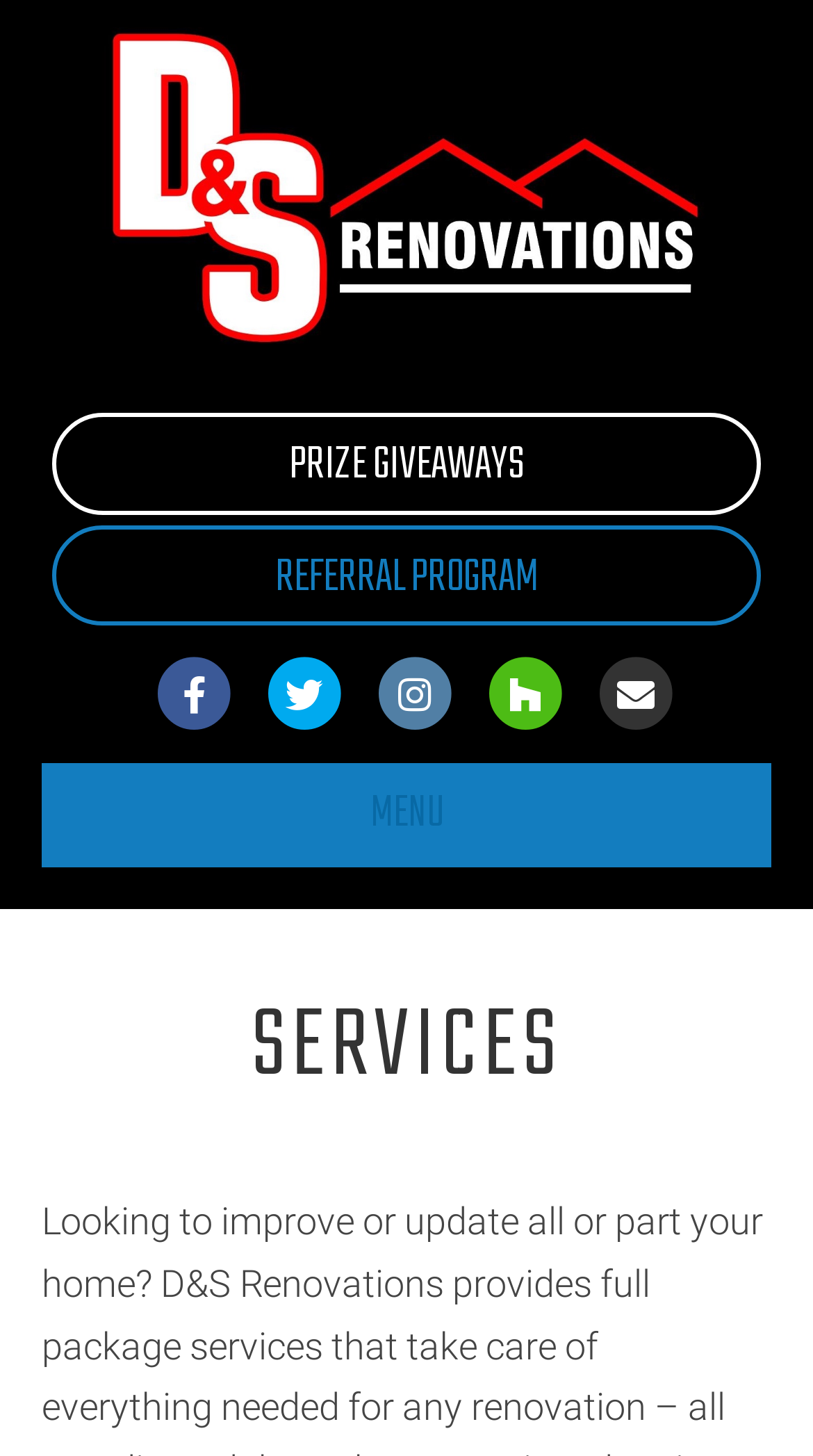Illustrate the webpage with a detailed description.

The webpage is about Davis and Sons Renovations, a company that offers various services. At the top left of the page, there is a logo image of the company, accompanied by a link to the company's name. Below the logo, there are four links to prize giveaways, referral programs, and social media platforms, including Facebook, Twitter, Instagram, and Rss, aligned horizontally. 

To the right of these links, there is a navigation menu labeled "Header Menu" with a button labeled "MENU". When clicked, the menu expands to reveal a heading that says "SERVICES". 

The services offered by the company are listed, including kitchen renovations, bathroom updates, bedroom updates, basements and attics, and garage renovations.